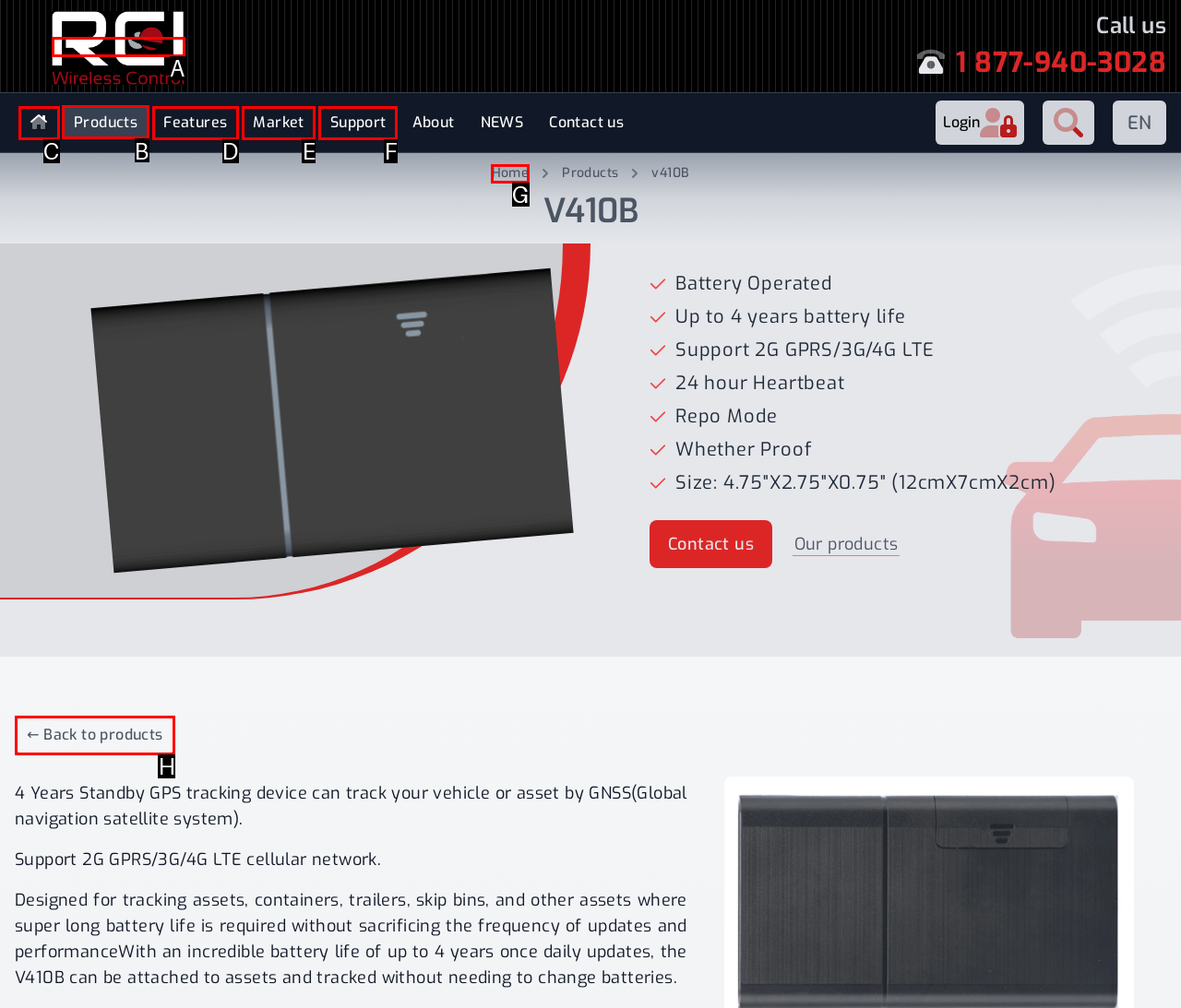Decide which UI element to click to accomplish the task: Search for something
Respond with the corresponding option letter.

None